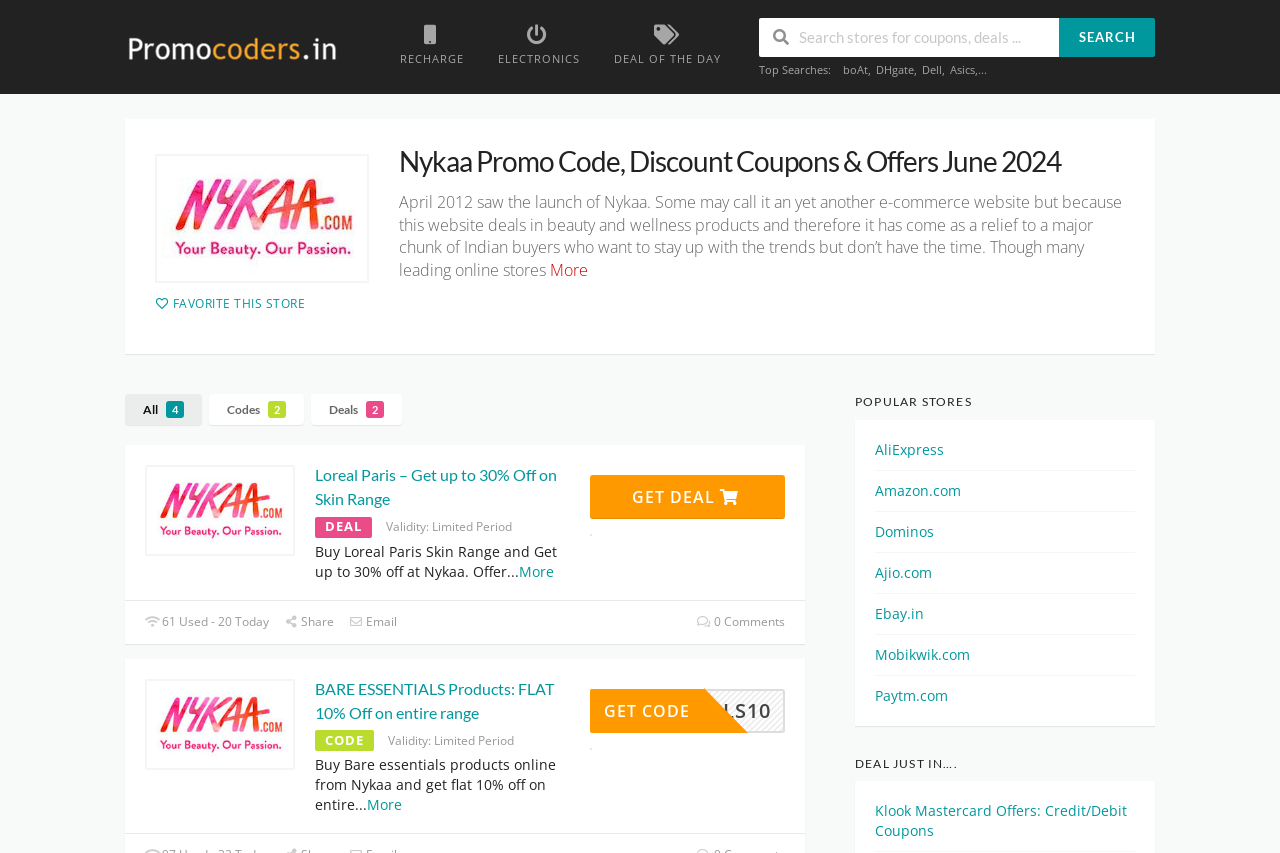Please locate the bounding box coordinates of the region I need to click to follow this instruction: "Get Nykaa promo code".

[0.121, 0.181, 0.288, 0.332]